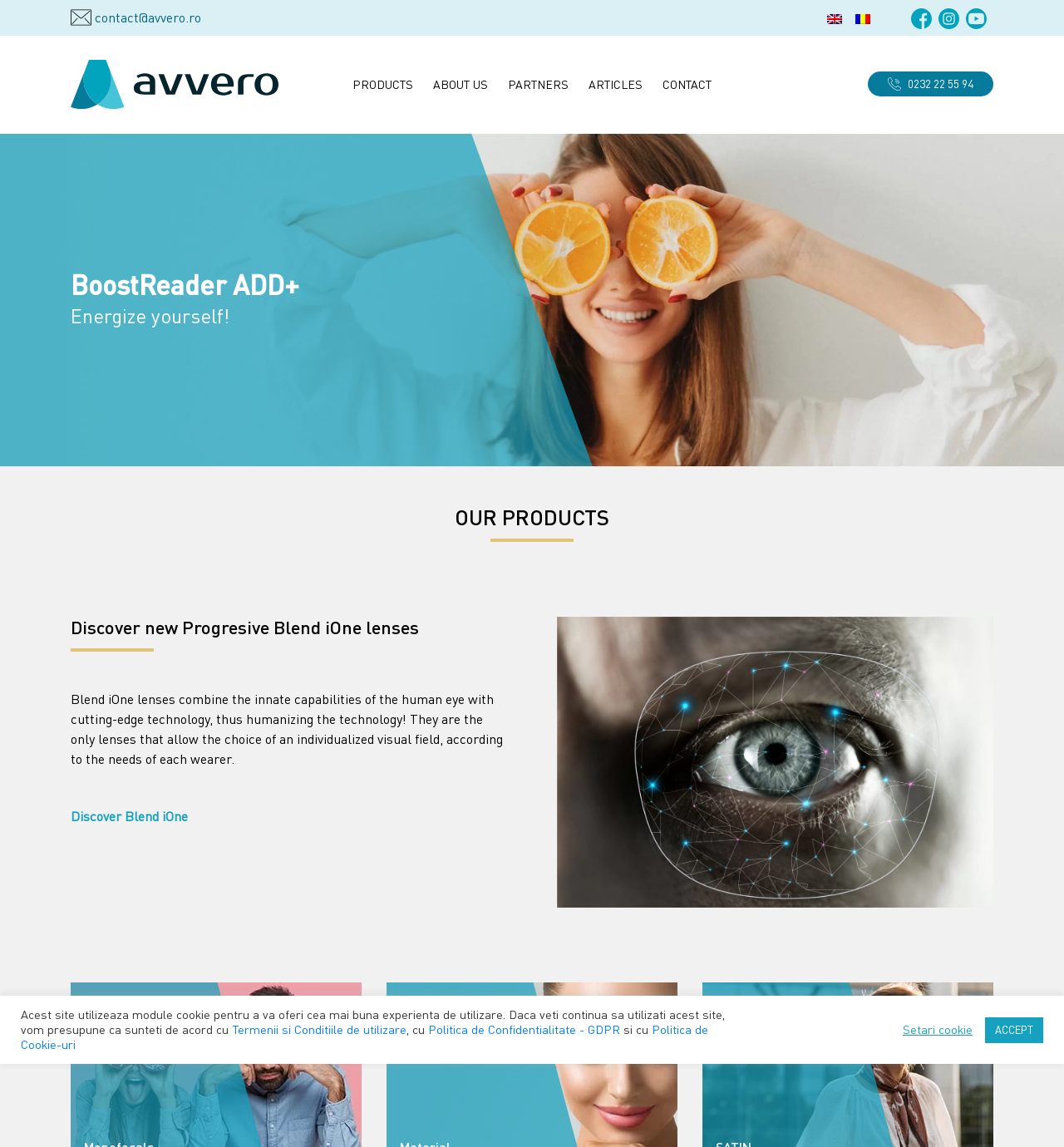What is the name of the product being promoted?
Could you answer the question with a detailed and thorough explanation?

I found the name of the product being promoted by looking at the main content section, where I saw a heading with the text 'BoostReader ADD+' and a description below it.